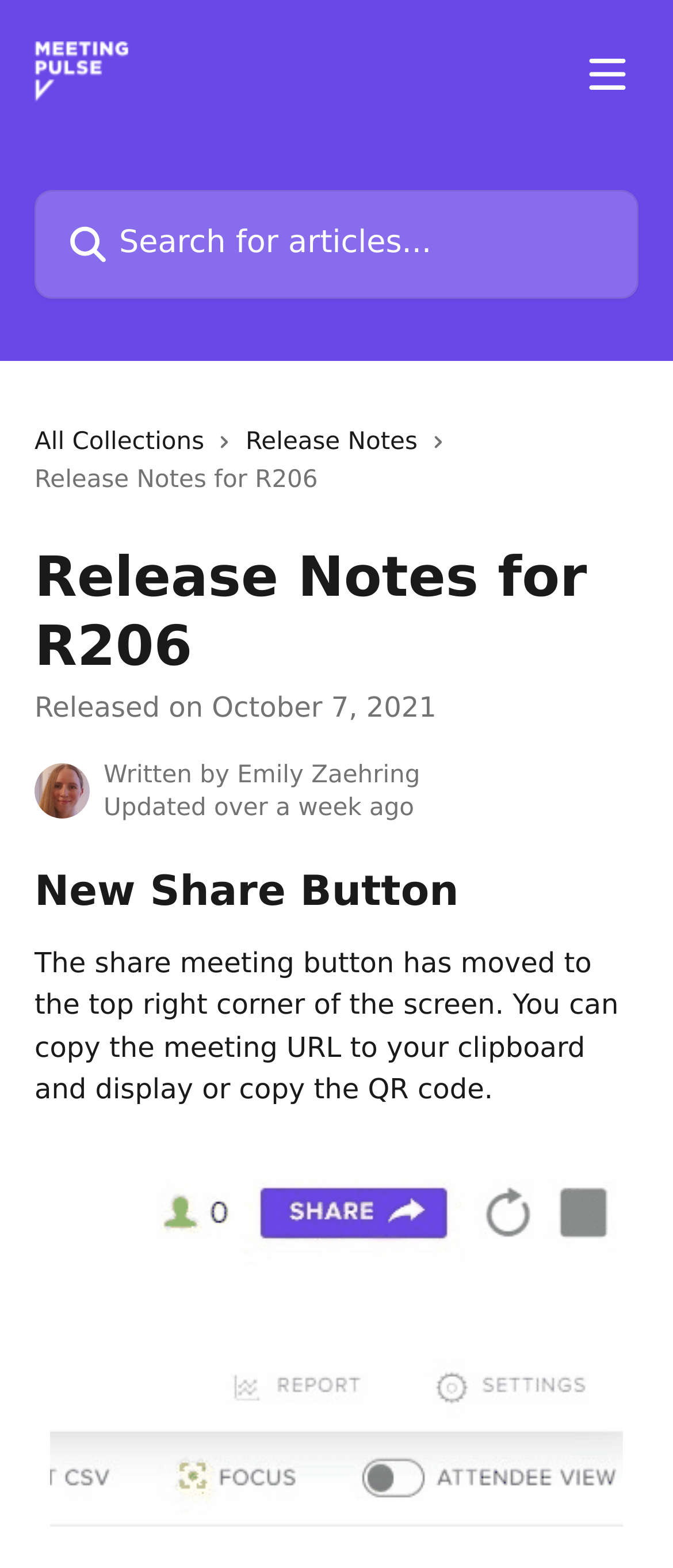What is the search box placeholder text?
Please provide a comprehensive answer based on the information in the image.

I found the placeholder text by looking at the textbox element with the description 'Search for articles...' which is located in the header section.